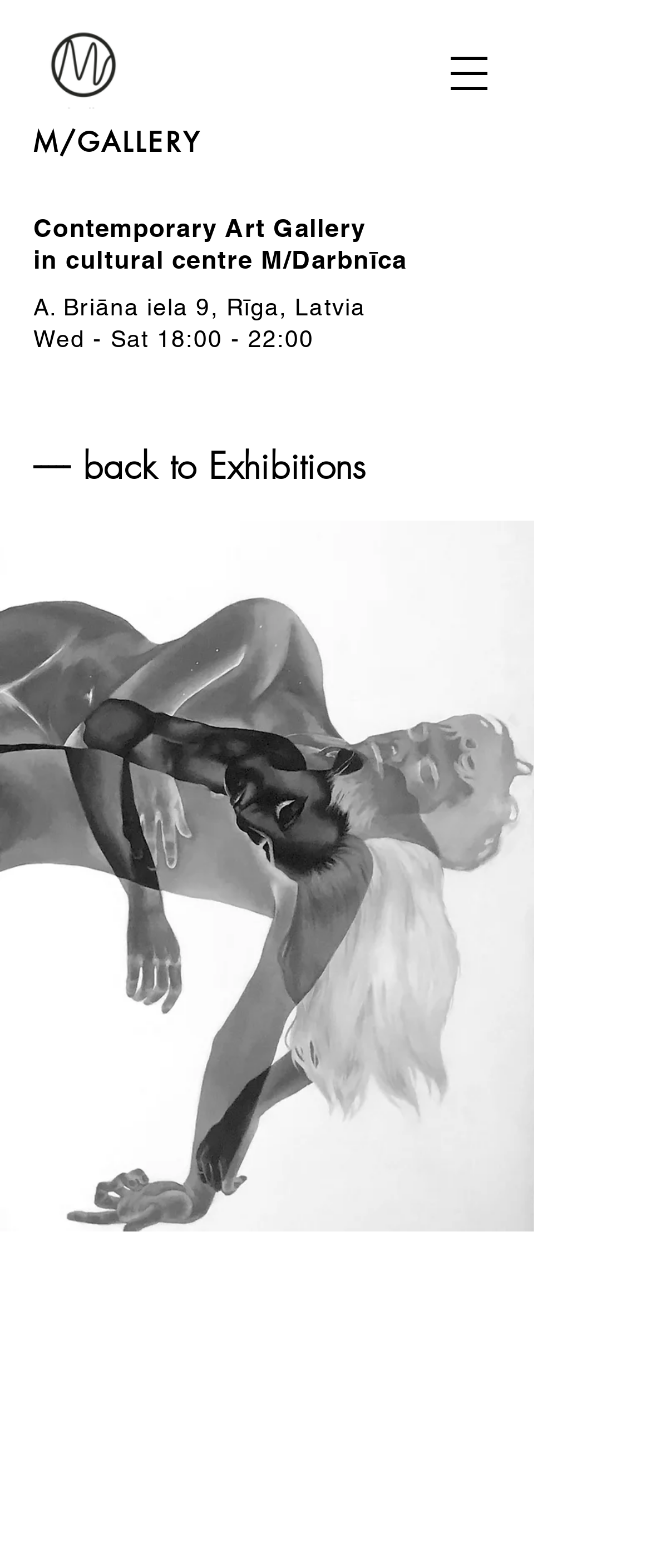What is the date of the exhibition opening?
Give a single word or phrase as your answer by examining the image.

January 25th, 2024